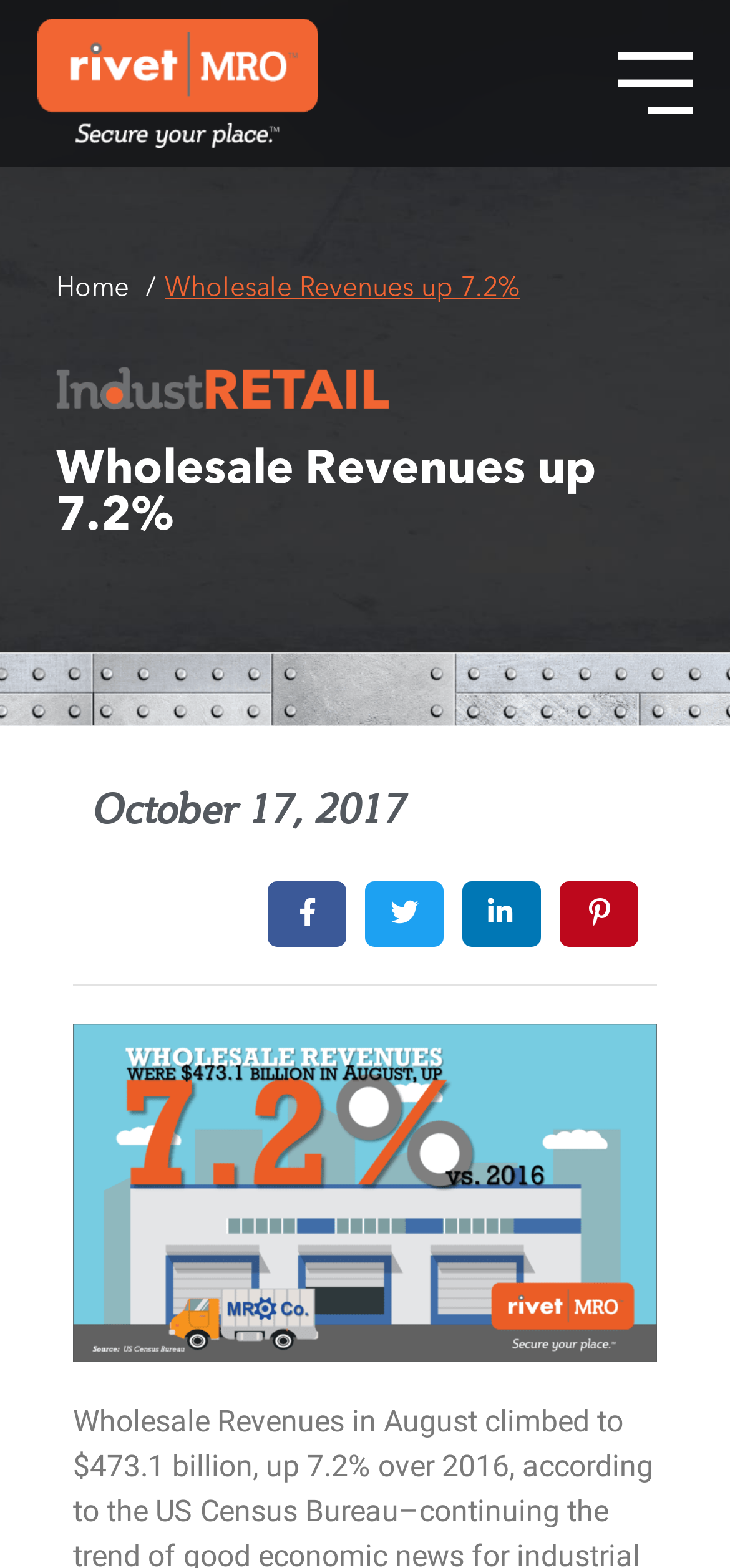Can you find the bounding box coordinates for the UI element given this description: "Who said"? Provide the coordinates as four float numbers between 0 and 1: [left, top, right, bottom].

None